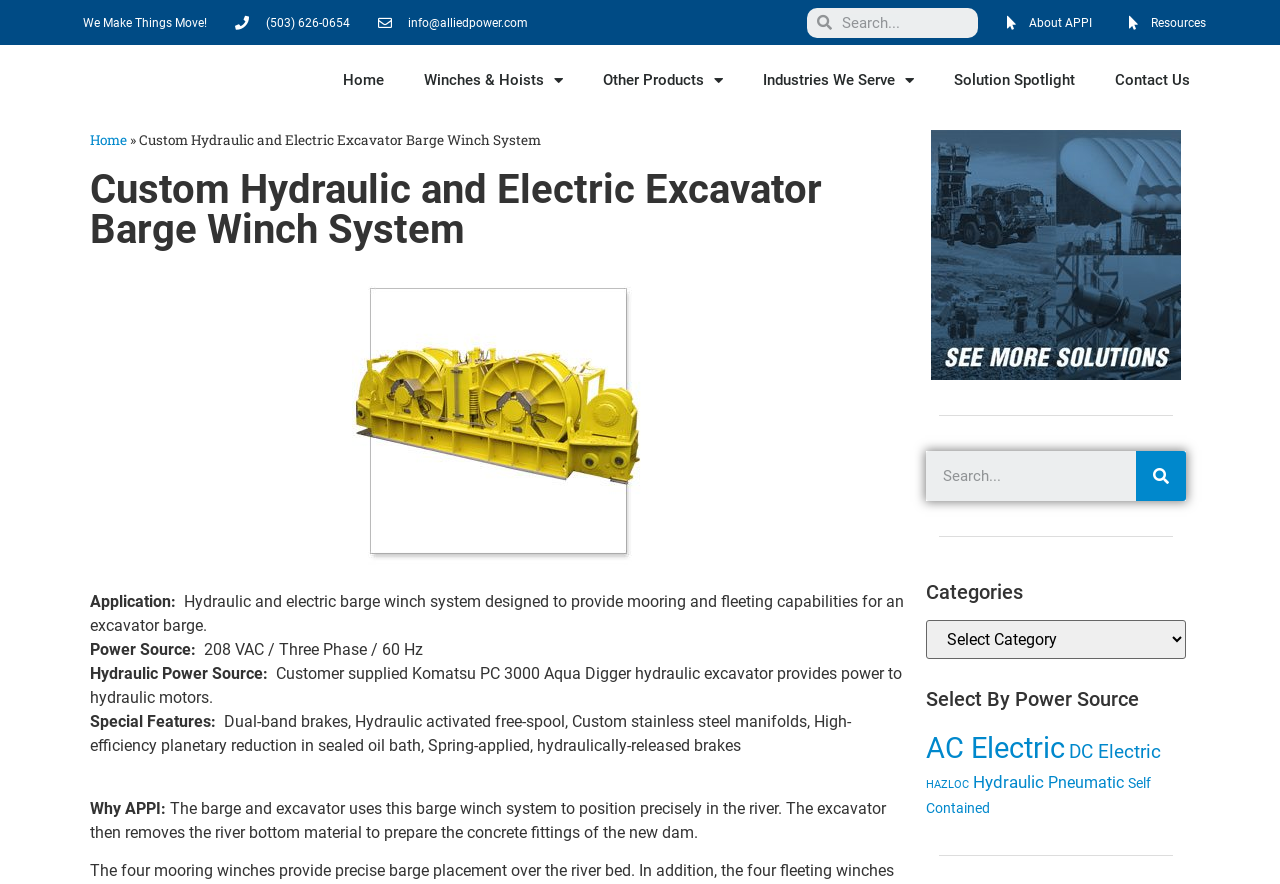Extract the main title from the webpage and generate its text.

Custom Hydraulic and Electric Excavator Barge Winch System